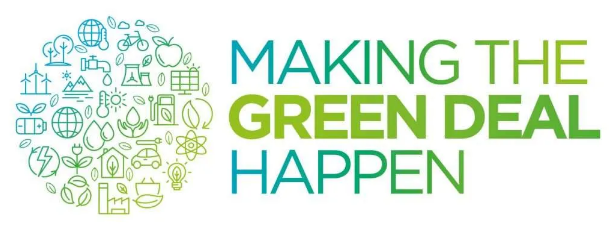What do the green hues in the design signify?
Using the visual information, answer the question in a single word or phrase.

Growth and sustainability